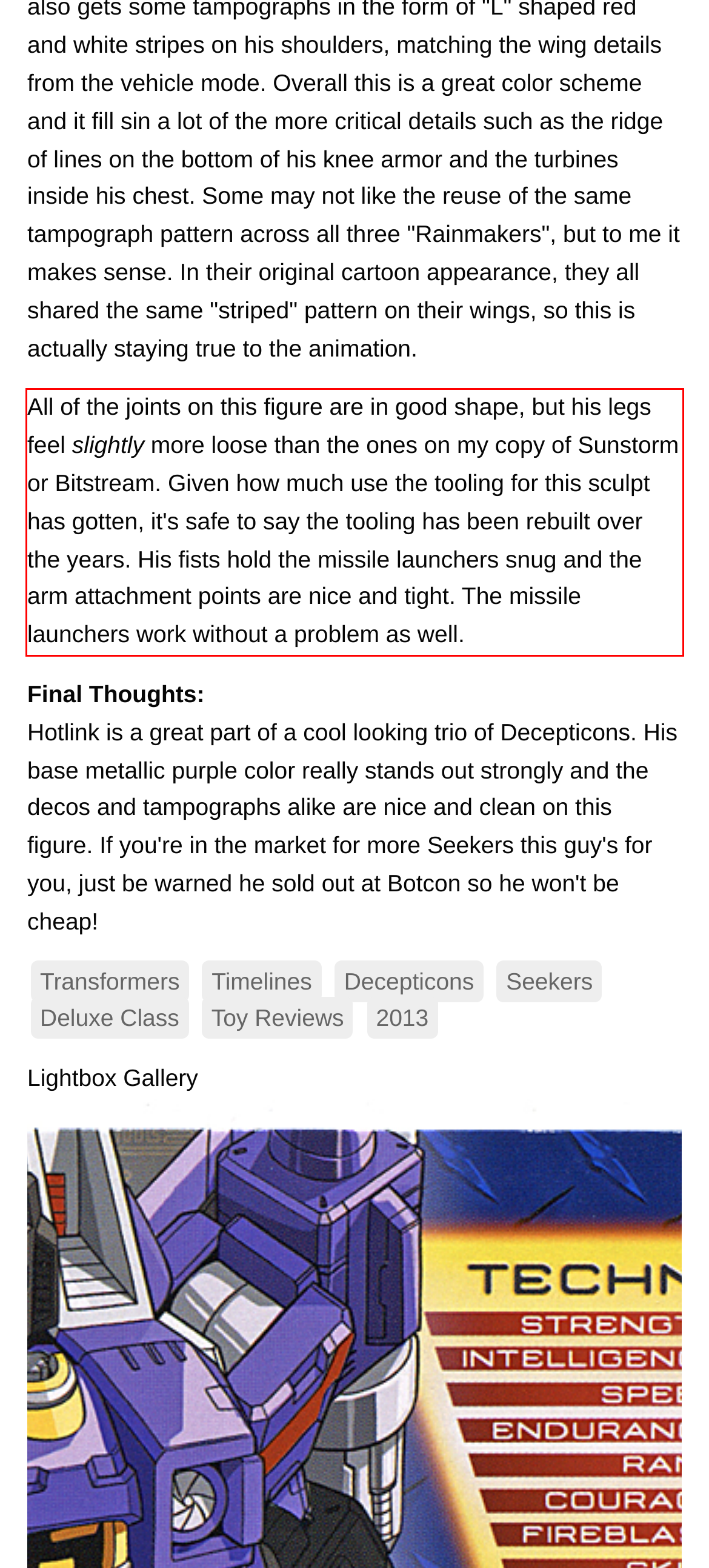There is a UI element on the webpage screenshot marked by a red bounding box. Extract and generate the text content from within this red box.

All of the joints on this figure are in good shape, but his legs feel slightly more loose than the ones on my copy of Sunstorm or Bitstream. Given how much use the tooling for this sculpt has gotten, it's safe to say the tooling has been rebuilt over the years. His fists hold the missile launchers snug and the arm attachment points are nice and tight. The missile launchers work without a problem as well.